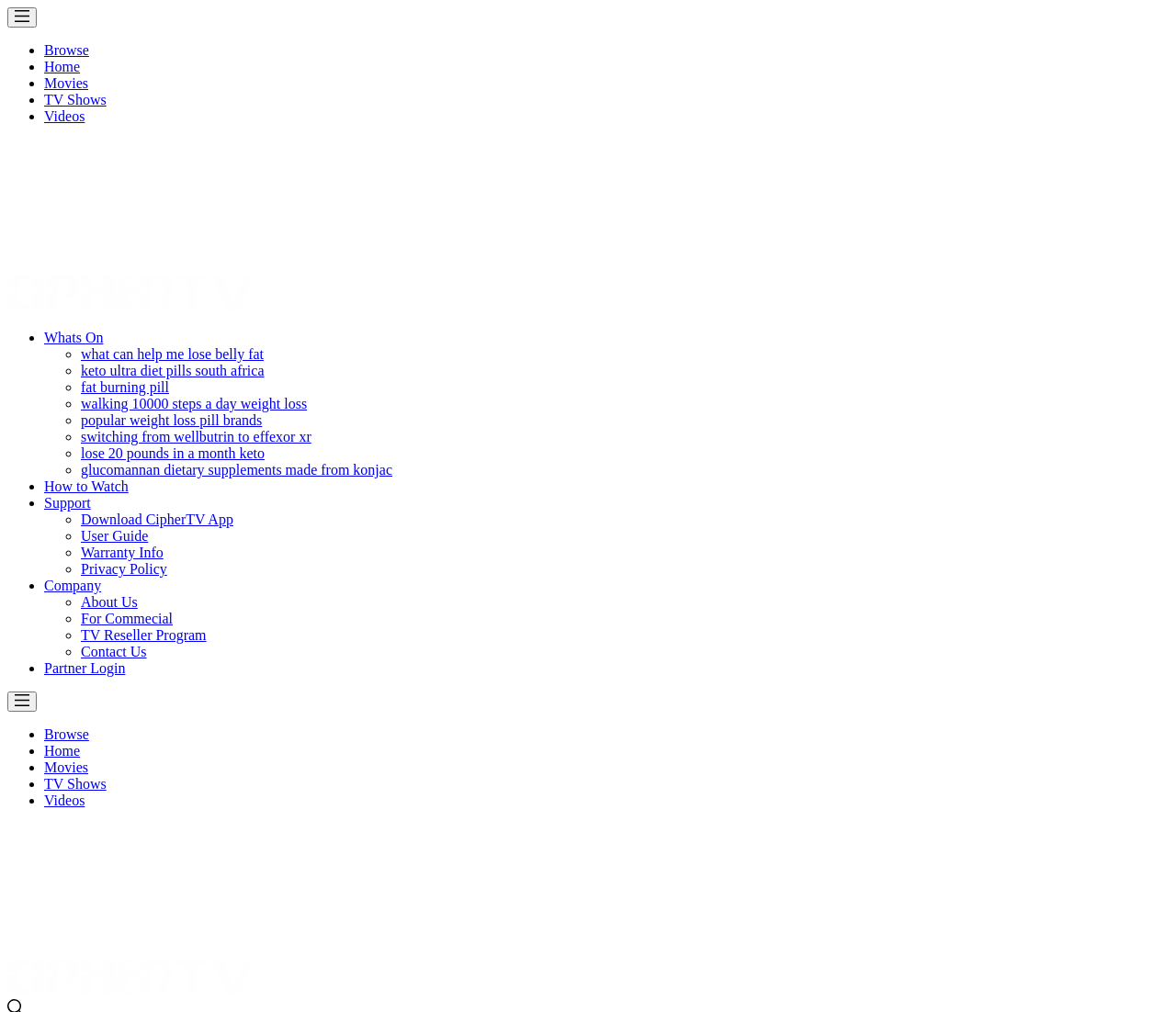What are the categories of content available?
Look at the image and construct a detailed response to the question.

The categories of content available can be found in the navigation menu at the top of the webpage, which includes links to 'Movies', 'TV Shows', and 'Videos'.